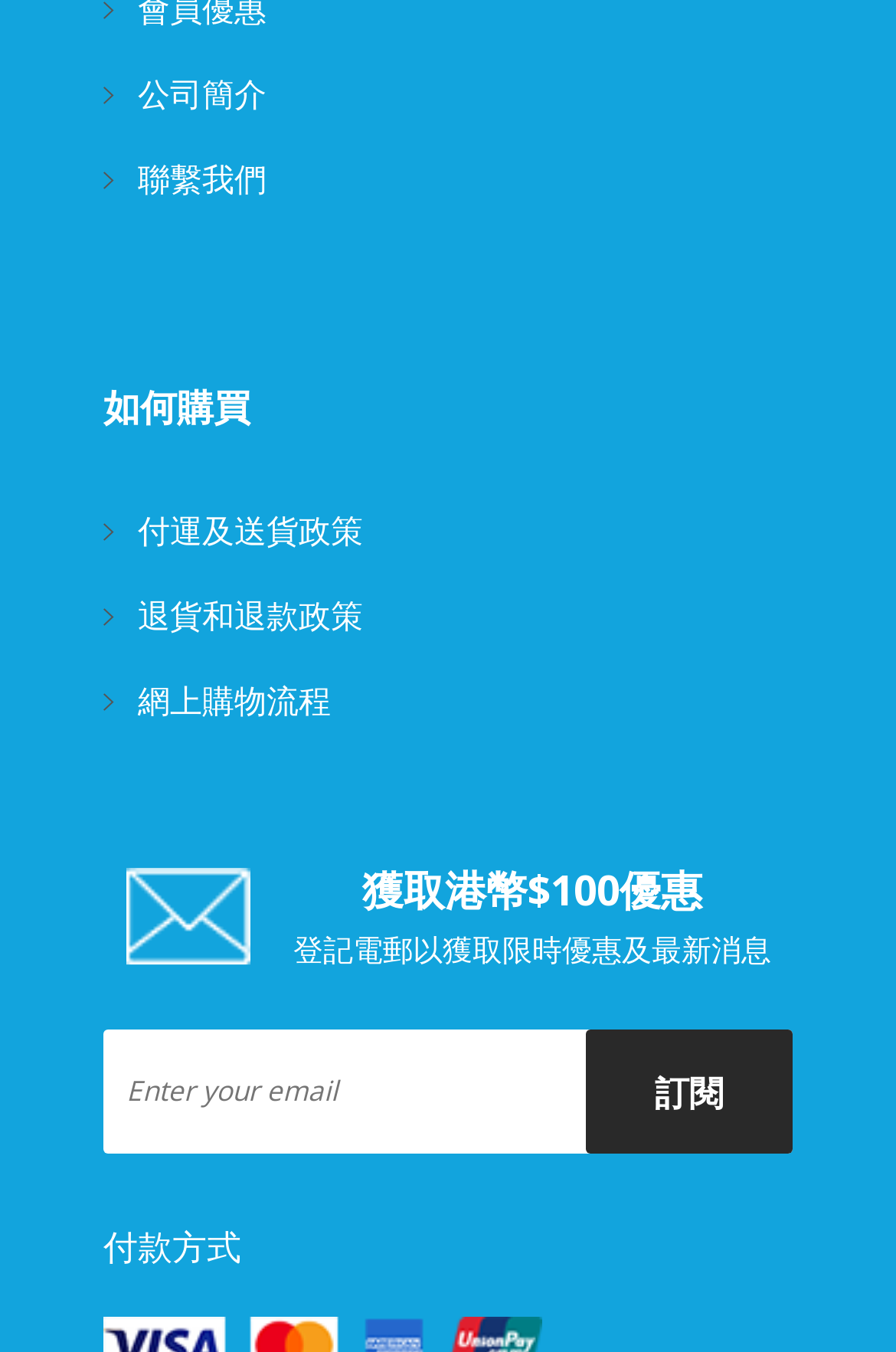Please answer the following question using a single word or phrase: 
What is the last static text on the webpage?

付款方式